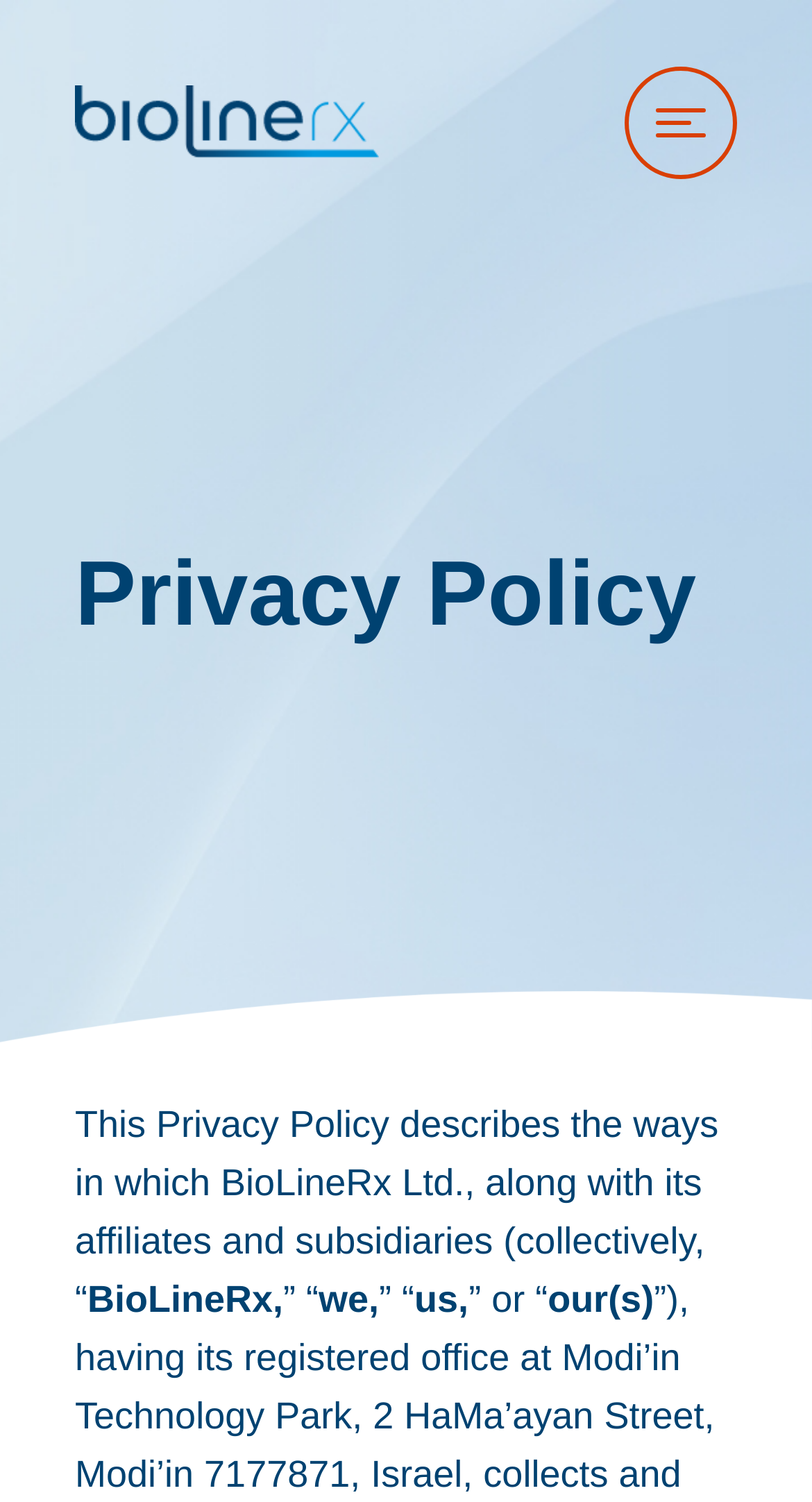How many paragraphs of text are there on this webpage?
Use the image to answer the question with a single word or phrase.

1